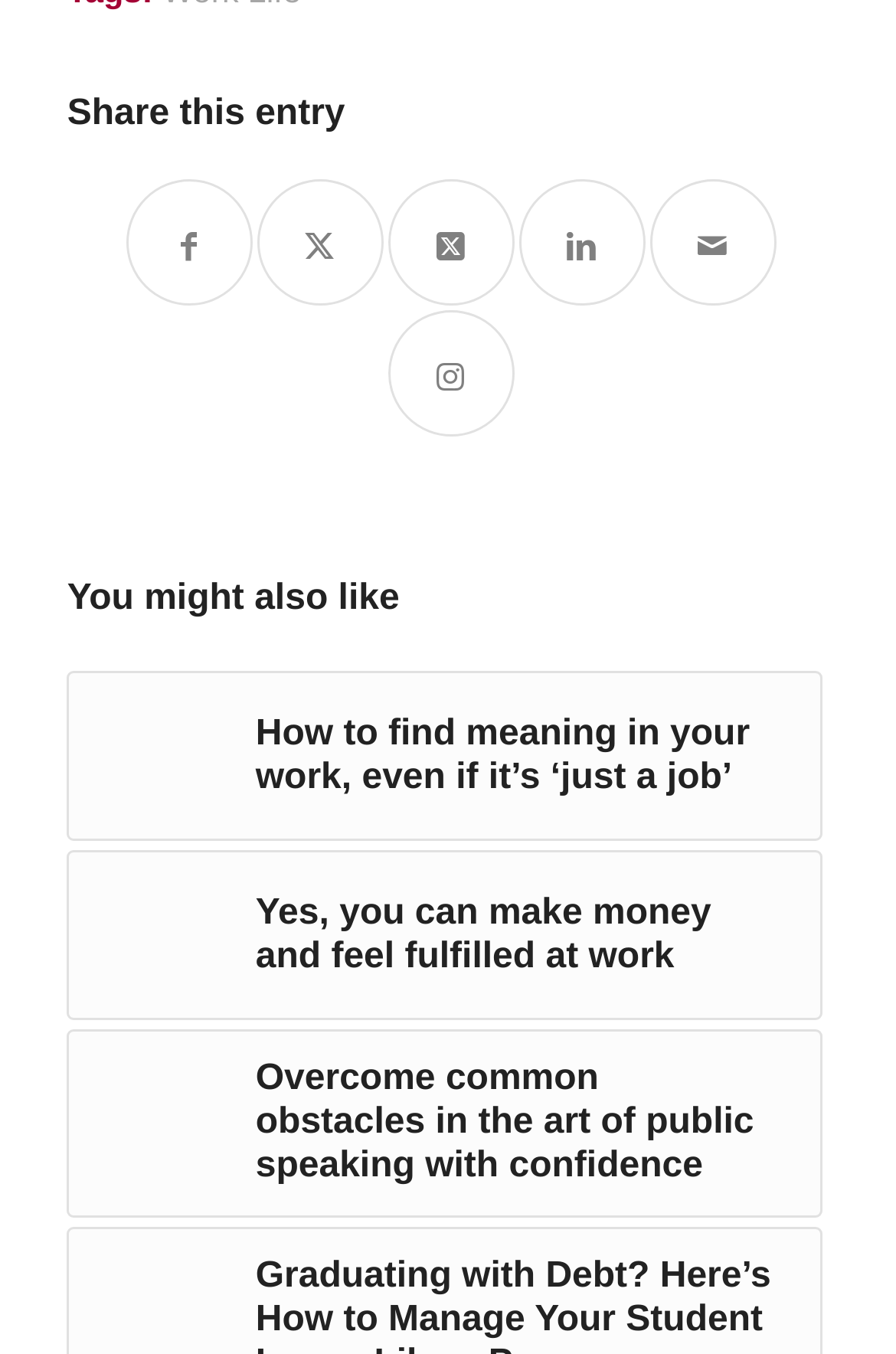Identify the bounding box coordinates for the region of the element that should be clicked to carry out the instruction: "Read 'How to find meaning in your work, even if it’s ‘just a job’'". The bounding box coordinates should be four float numbers between 0 and 1, i.e., [left, top, right, bottom].

[0.075, 0.496, 0.917, 0.621]